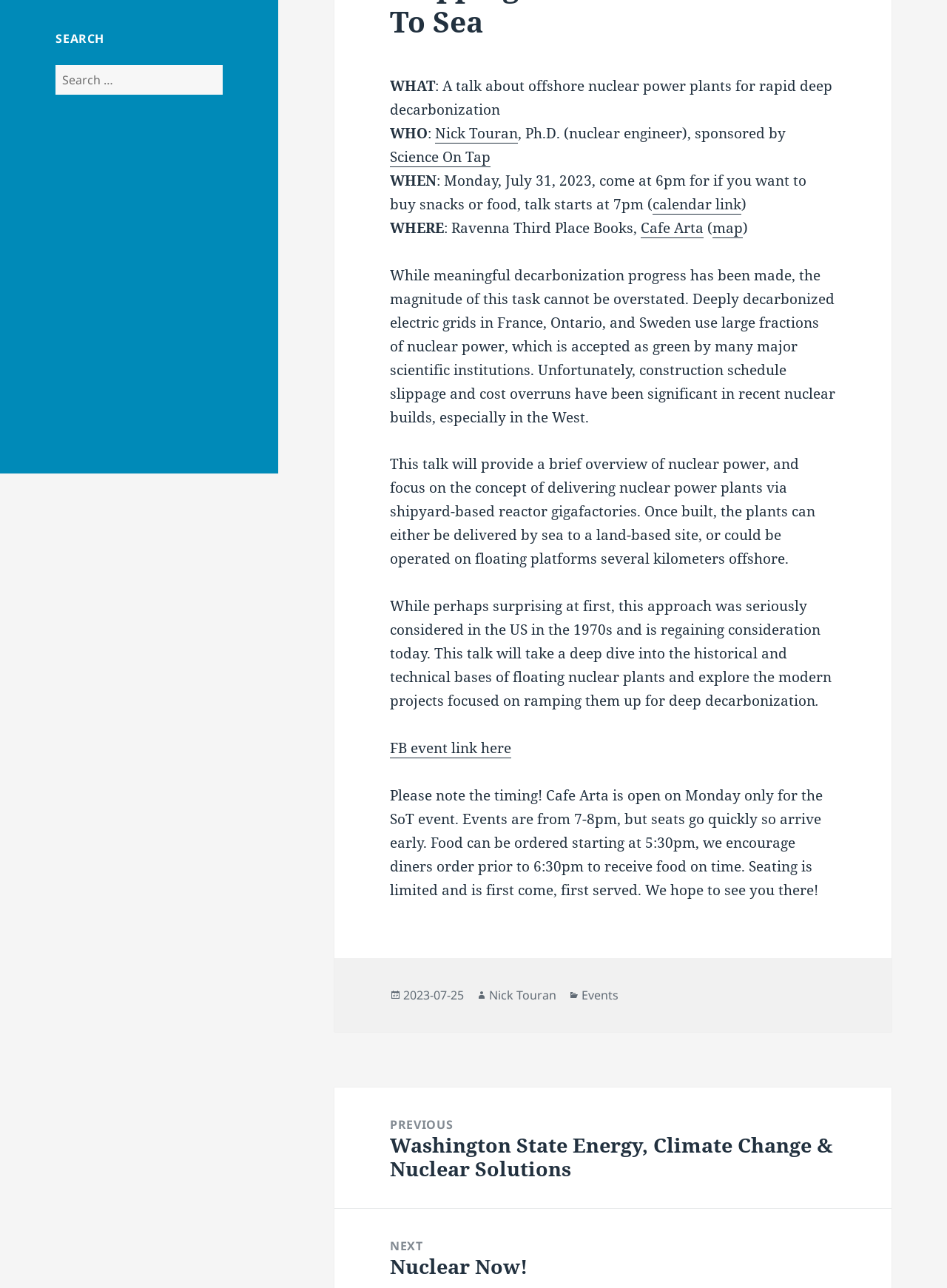Locate the bounding box of the UI element based on this description: "map". Provide four float numbers between 0 and 1 as [left, top, right, bottom].

[0.752, 0.169, 0.784, 0.185]